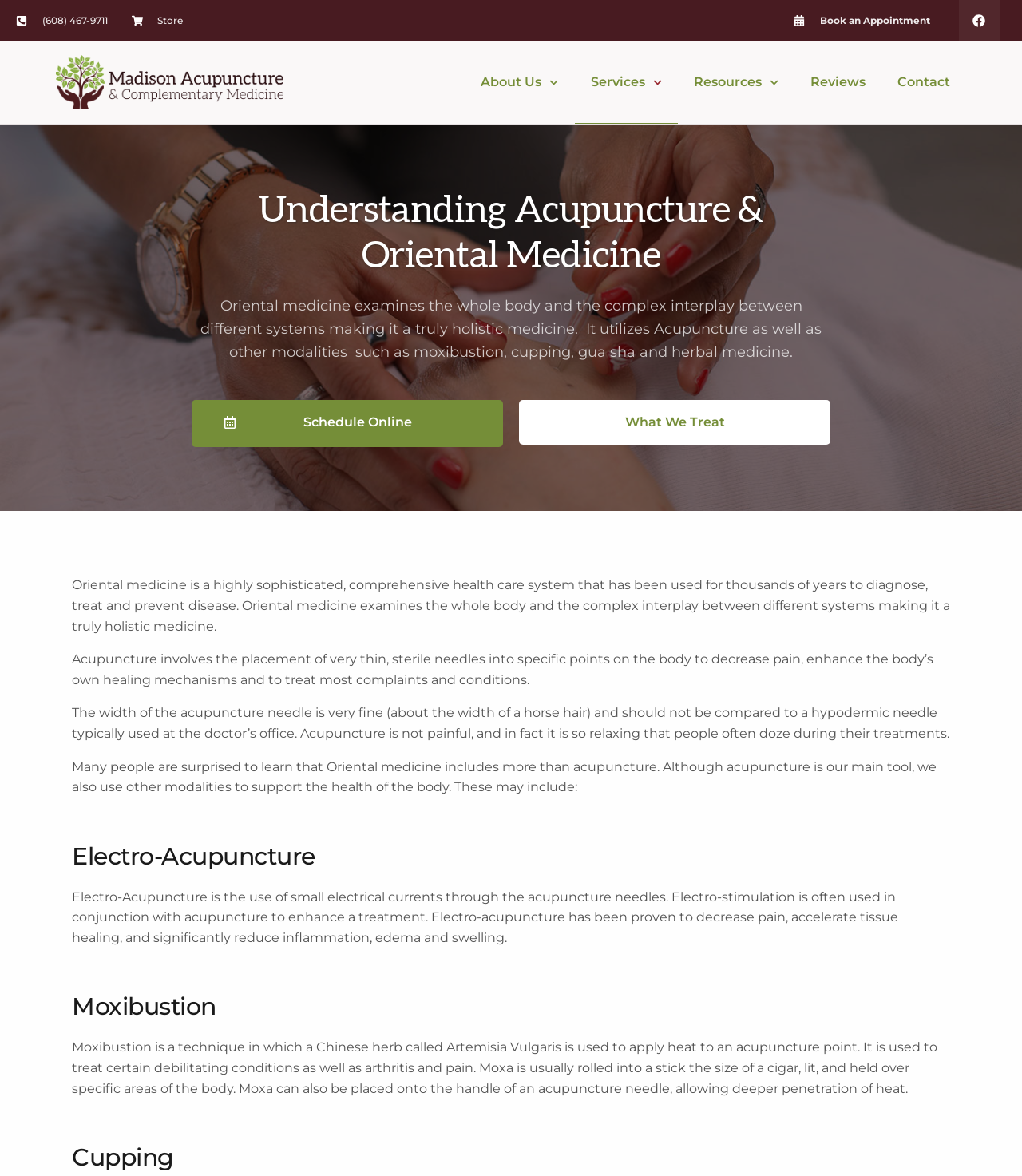For the following element description, predict the bounding box coordinates in the format (top-left x, top-left y, bottom-right x, bottom-right y). All values should be floating point numbers between 0 and 1. Description: Book an Appointment

[0.777, 0.011, 0.91, 0.024]